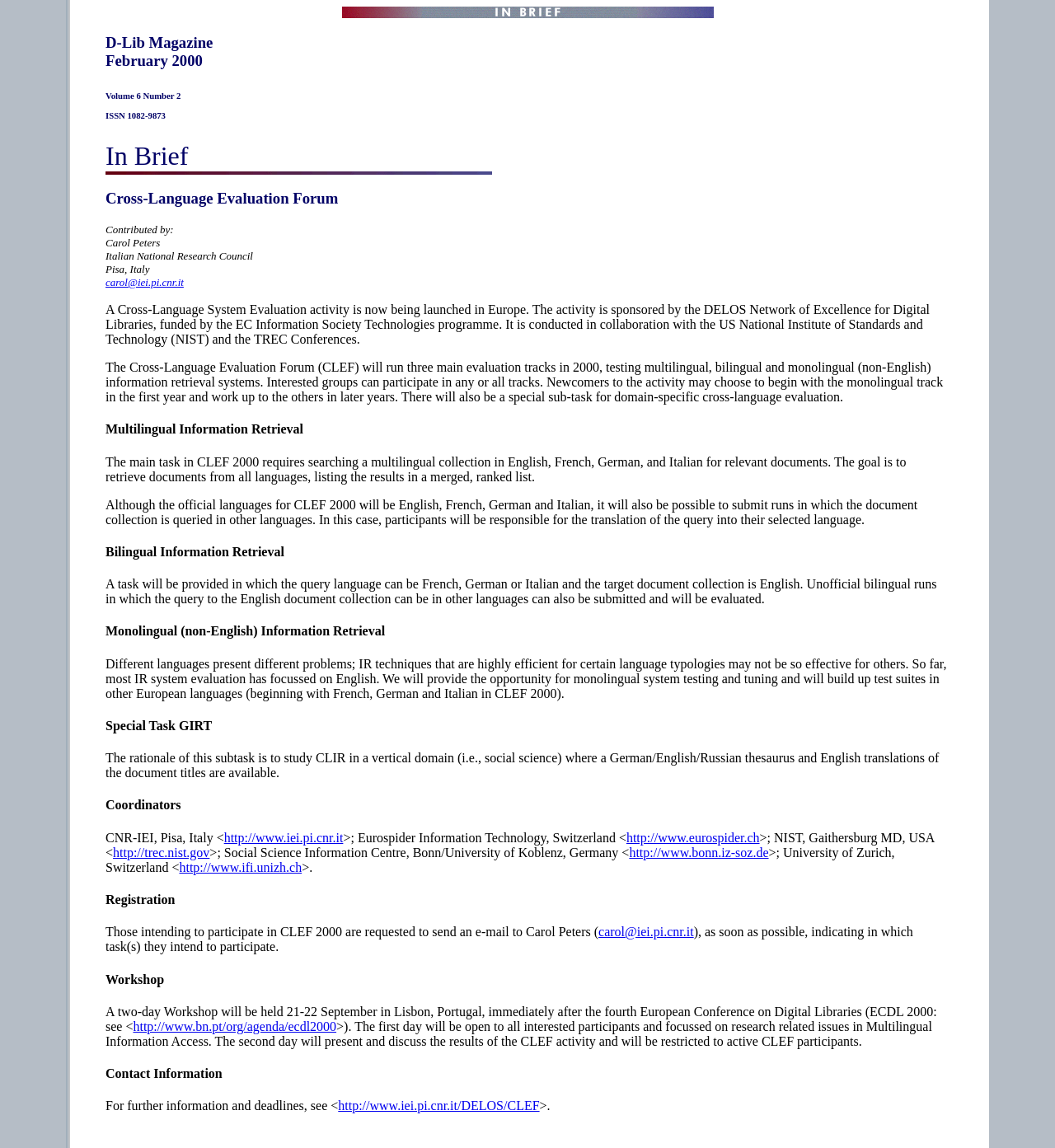Please look at the image and answer the question with a detailed explanation: Who is the contributor of the article?

The contributor's name can be found in the text 'Contributed by: Carol Peters' which is located below the heading 'Cross-Language Evaluation Forum'.